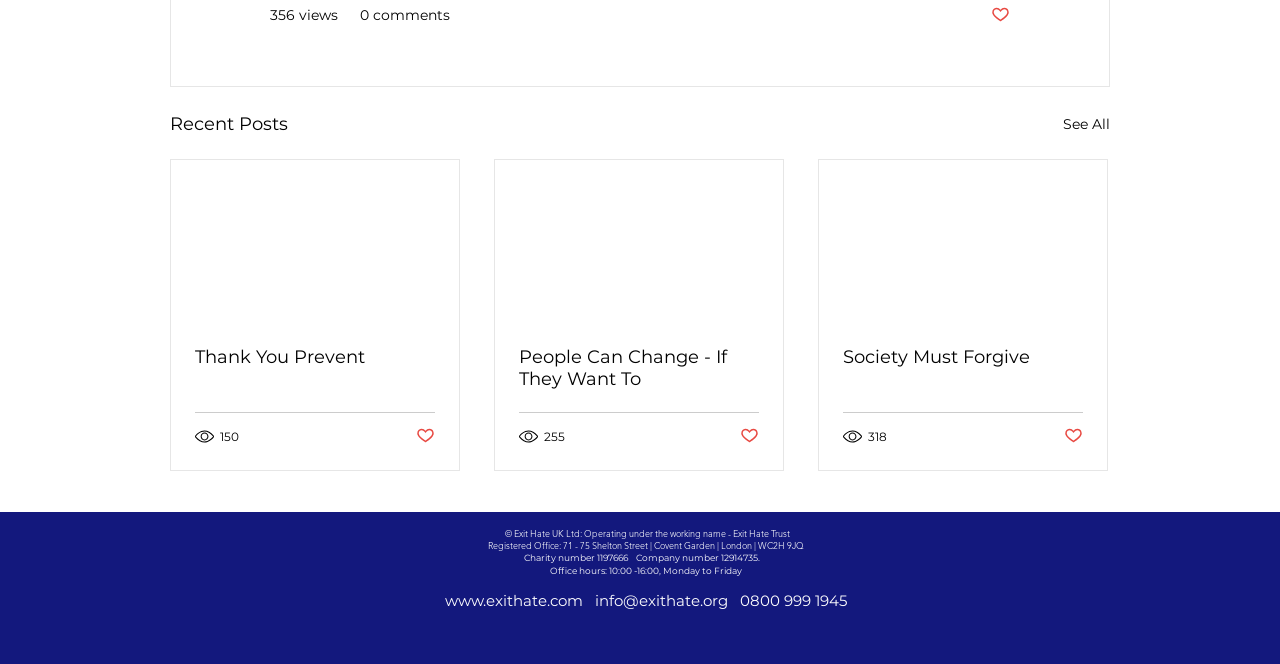Please answer the following question using a single word or phrase: 
What is the number of views for the first post?

356